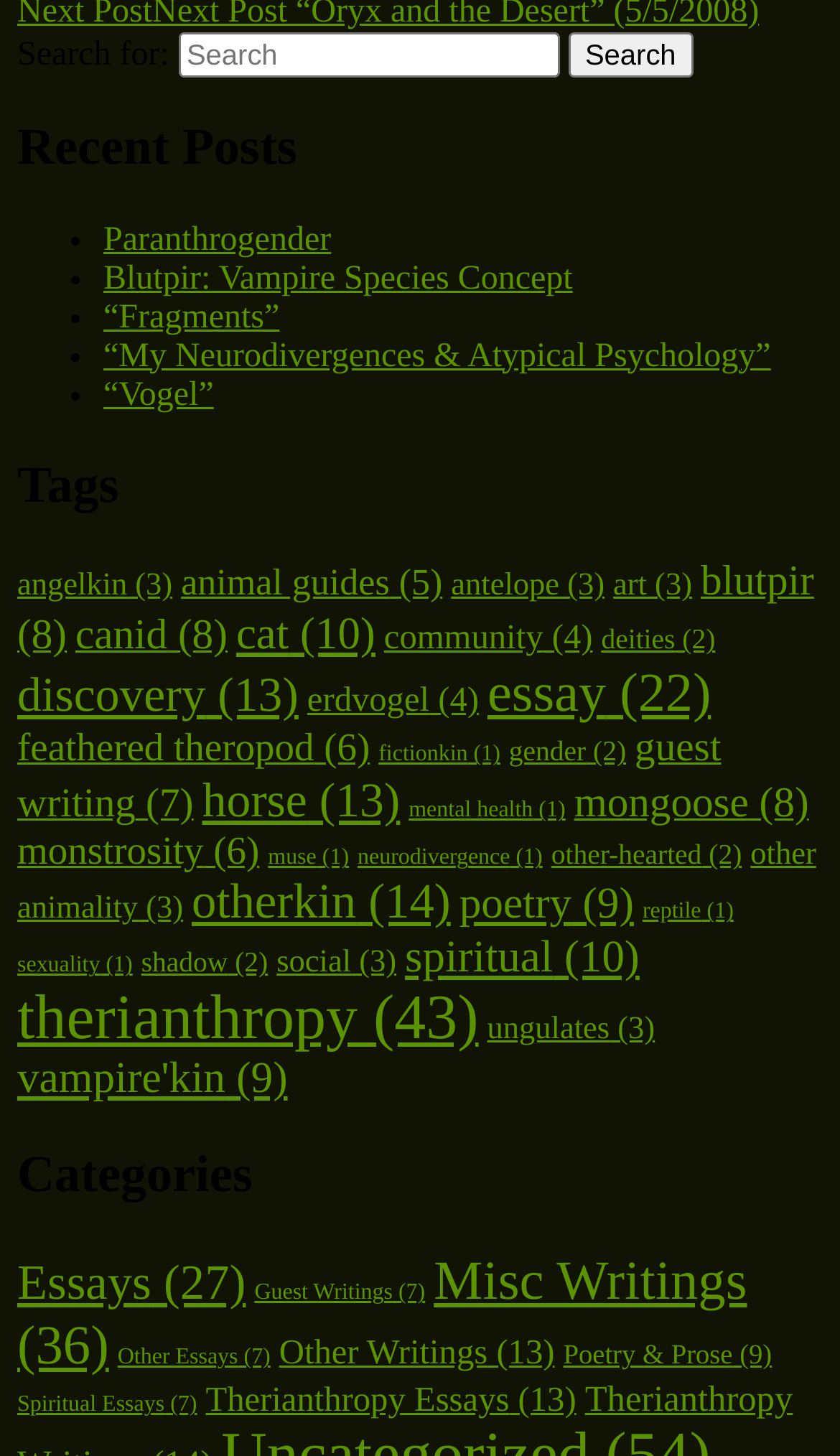Locate the bounding box coordinates of the area you need to click to fulfill this instruction: 'Explore tags'. The coordinates must be in the form of four float numbers ranging from 0 to 1: [left, top, right, bottom].

[0.021, 0.314, 0.979, 0.354]